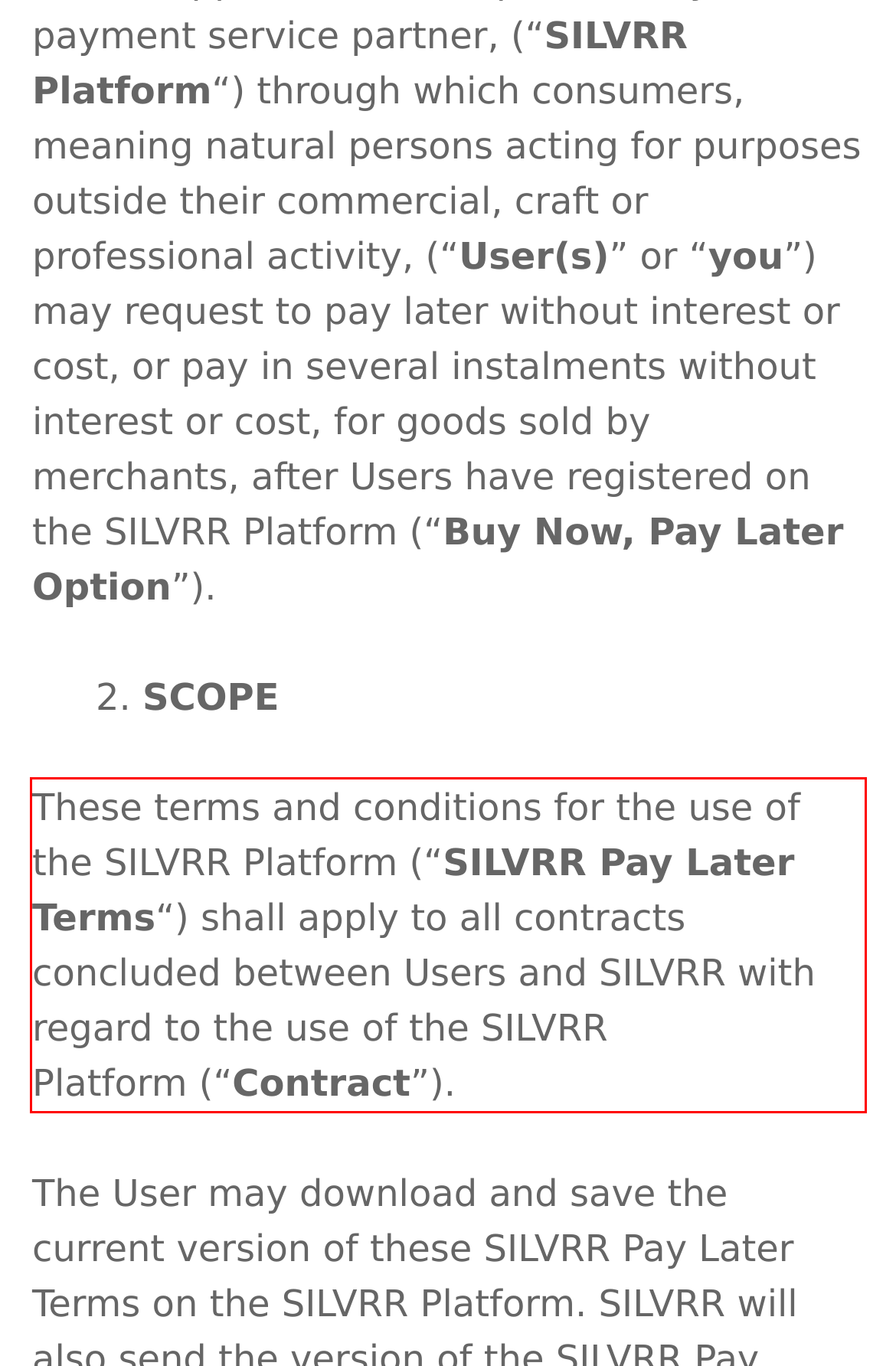You are provided with a screenshot of a webpage that includes a red bounding box. Extract and generate the text content found within the red bounding box.

These terms and conditions for the use of the SILVRR Platform (“SILVRR Pay Later Terms“) shall apply to all contracts concluded between Users and SILVRR with regard to the use of the SILVRR Platform (“Contract”).